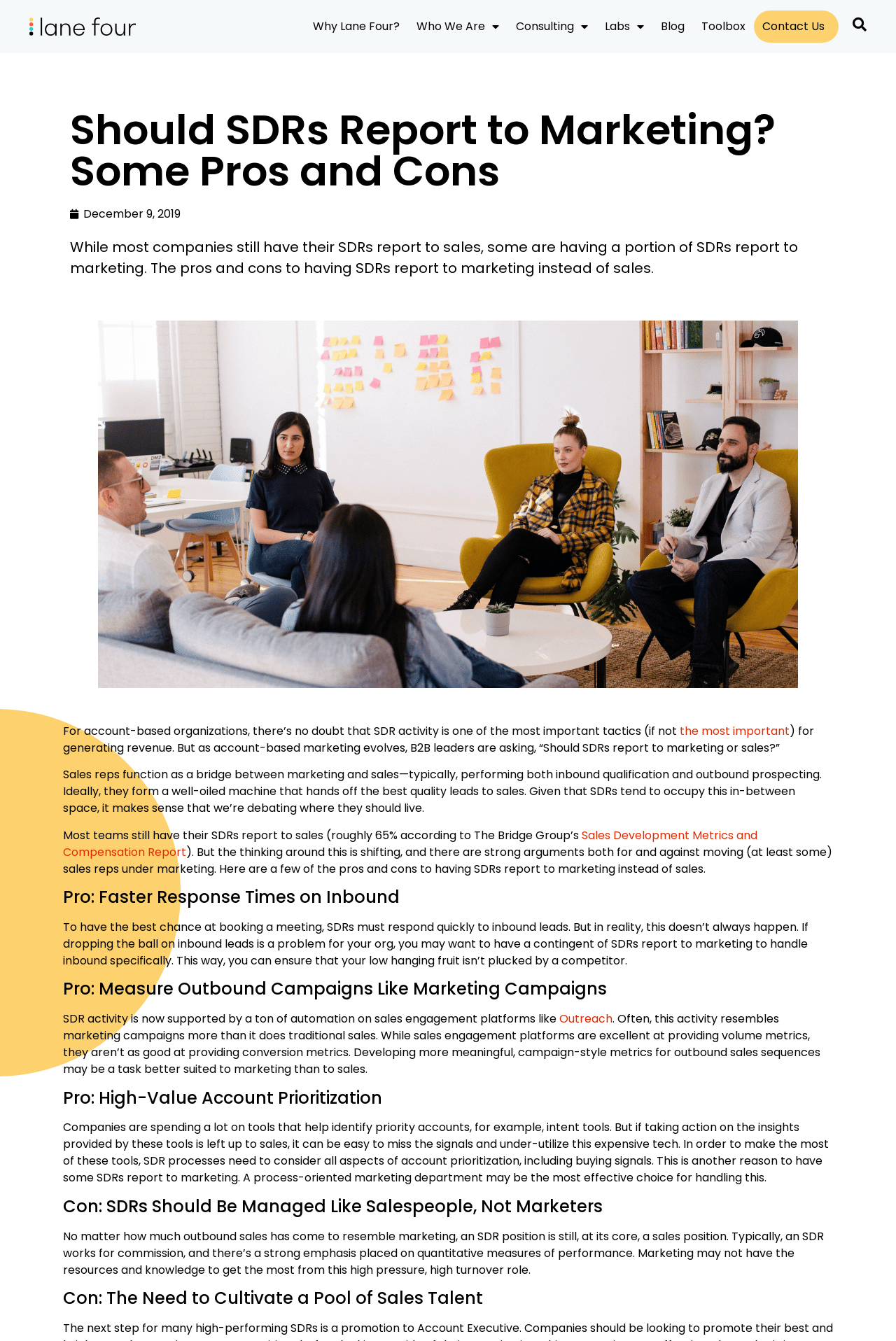Determine the bounding box coordinates for the area that should be clicked to carry out the following instruction: "Check 'Sales Development Metrics and Compensation Report'".

[0.07, 0.617, 0.845, 0.641]